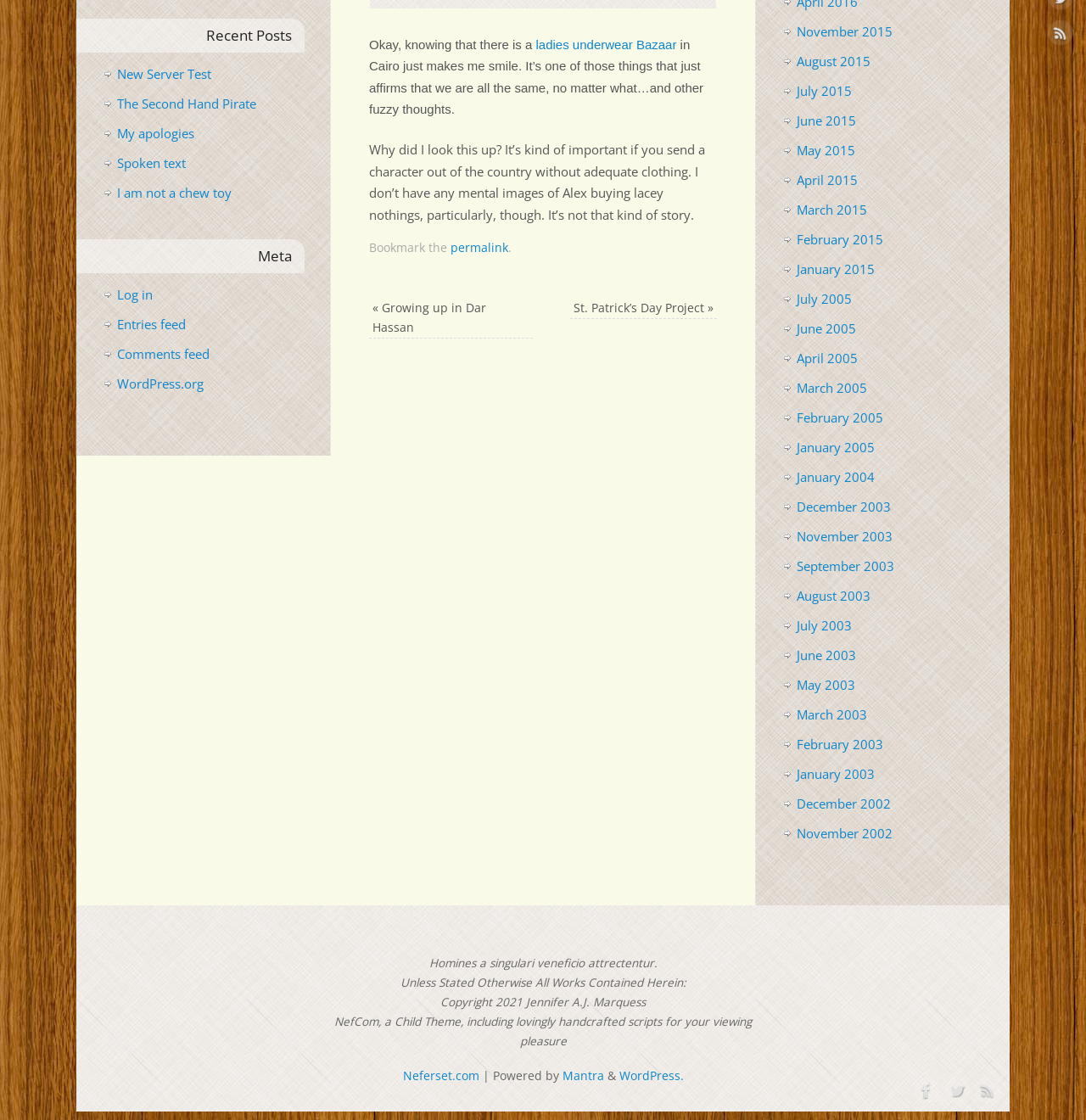Predict the bounding box of the UI element based on the description: "Neferset.com". The coordinates should be four float numbers between 0 and 1, formatted as [left, top, right, bottom].

[0.371, 0.954, 0.441, 0.967]